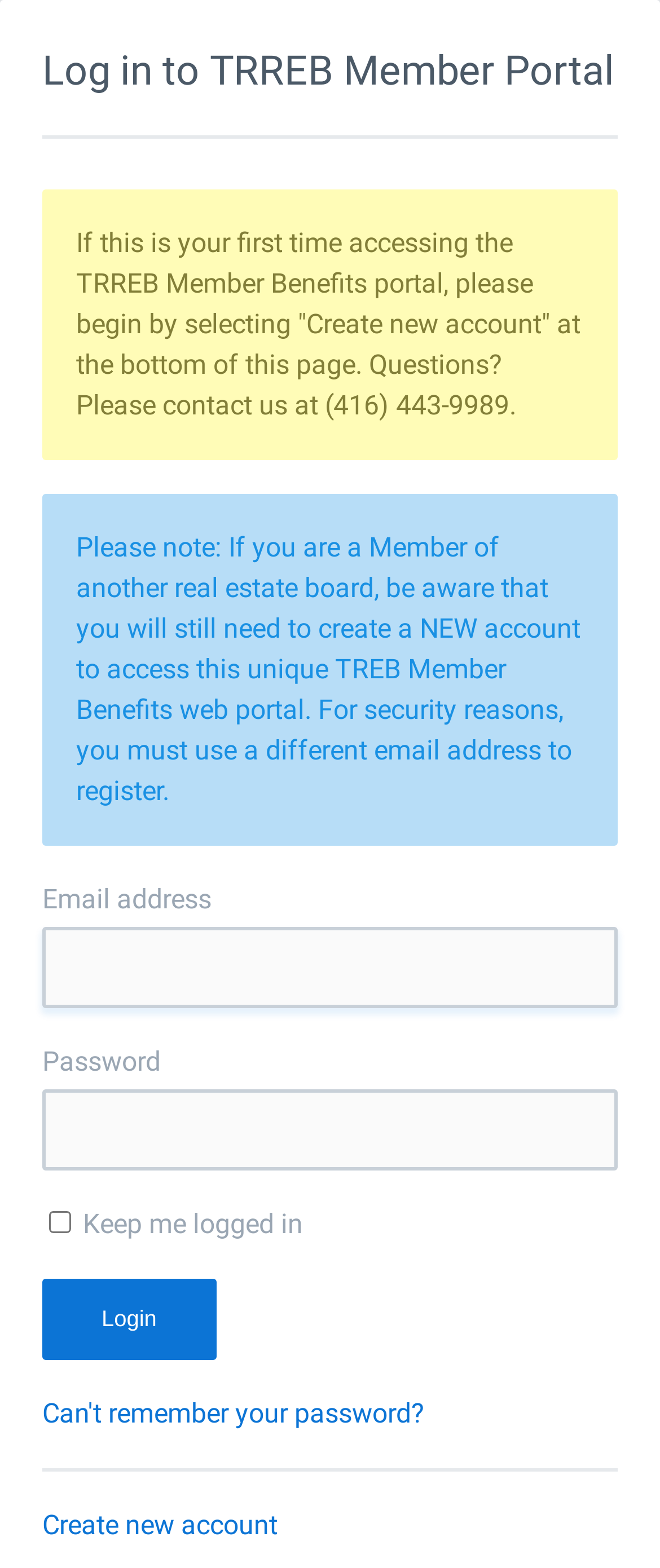Calculate the bounding box coordinates of the UI element given the description: "Login".

[0.064, 0.815, 0.327, 0.867]